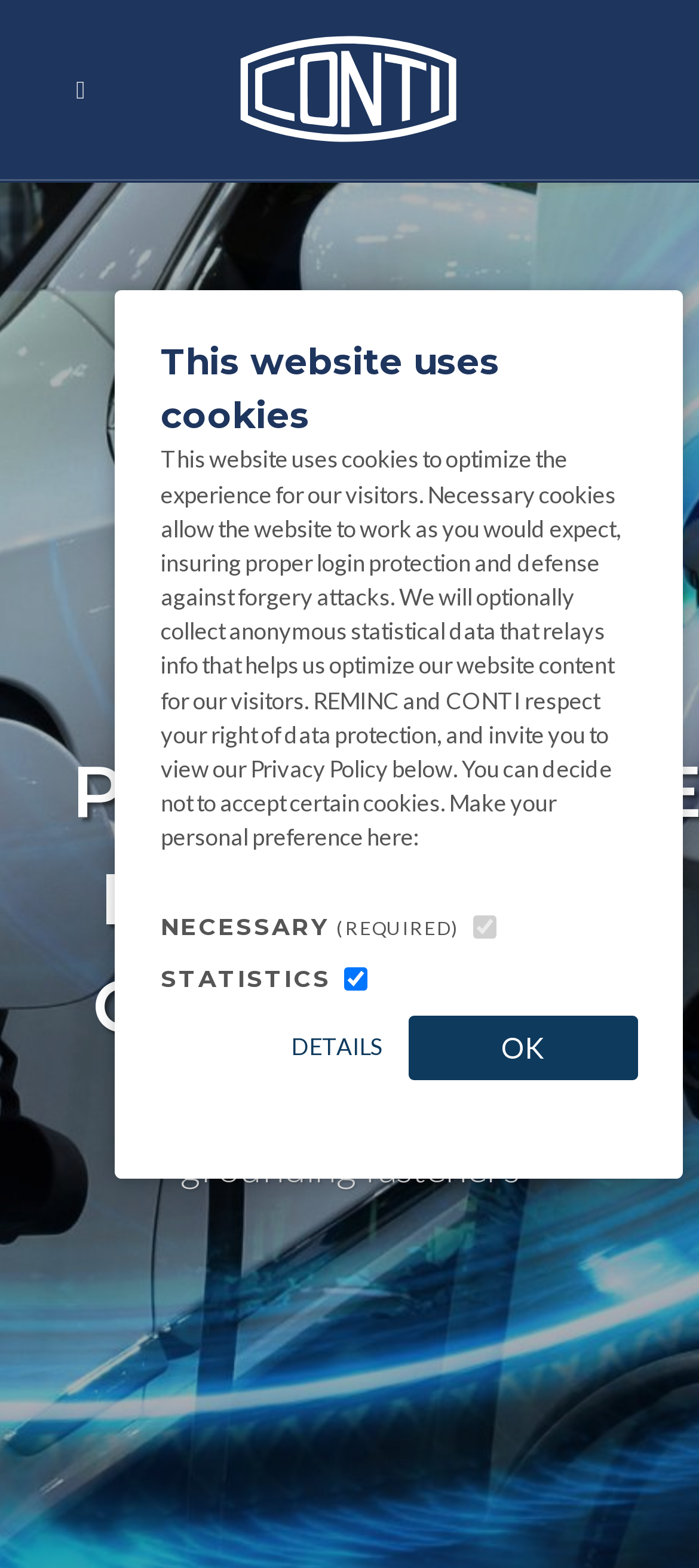What is the button text in the cookie policy section? Refer to the image and provide a one-word or short phrase answer.

OK